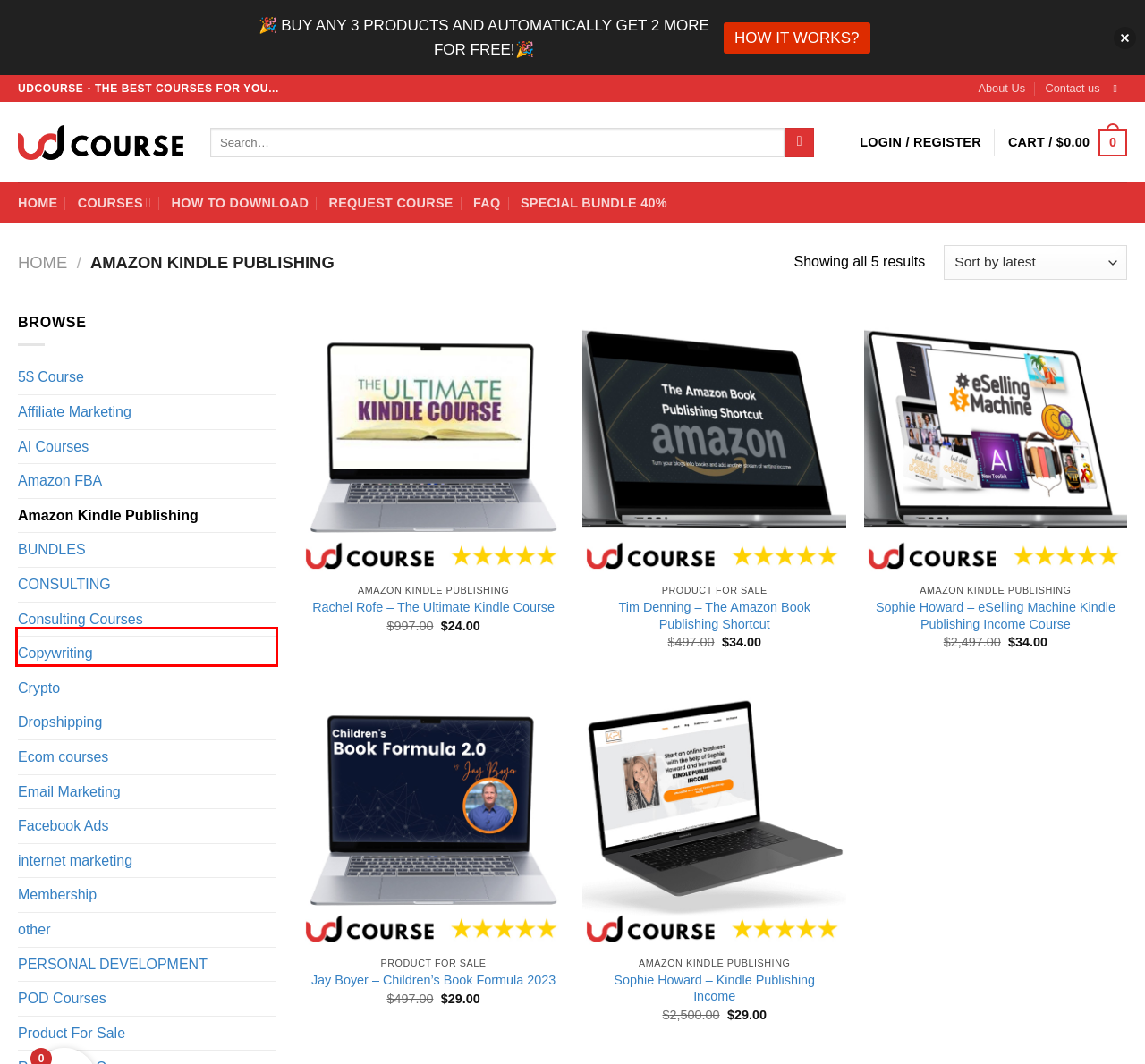You are presented with a screenshot of a webpage that includes a red bounding box around an element. Determine which webpage description best matches the page that results from clicking the element within the red bounding box. Here are the candidates:
A. Real Estate Courses - Udcourse
B. internet marketing - Udcourse
C. Membership - Udcourse
D. PERSONAL DEVELOPMENT - Udcourse
E. Amazon FBA - Udcourse
F. Affiliate Marketing - Udcourse
G. Dropshipping - Udcourse
H. Jay Boyer – Children’s Book Formula 2023

G